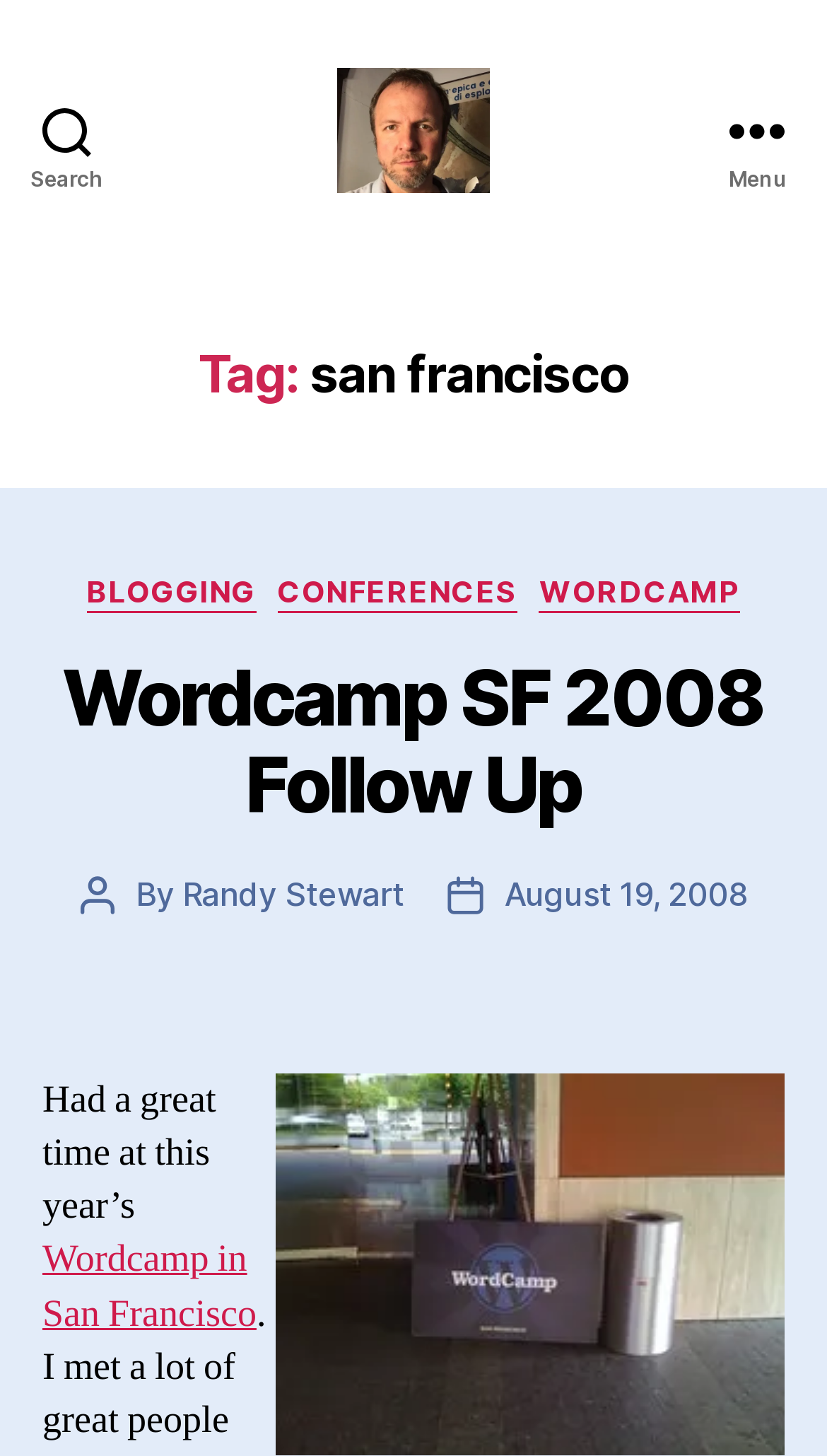Please locate the UI element described by "parent_node: Stewtopia" and provide its bounding box coordinates.

[0.409, 0.046, 0.591, 0.133]